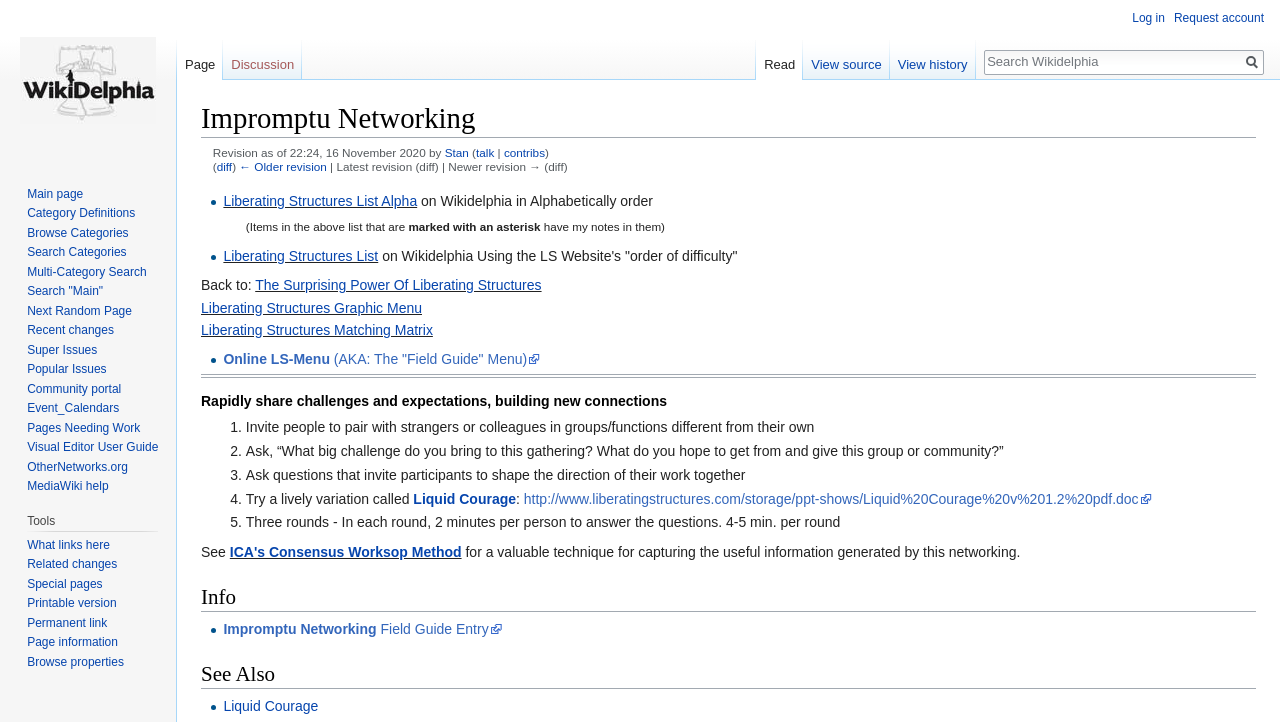Locate the bounding box coordinates of the element you need to click to accomplish the task described by this instruction: "Search for something".

[0.769, 0.071, 0.969, 0.099]